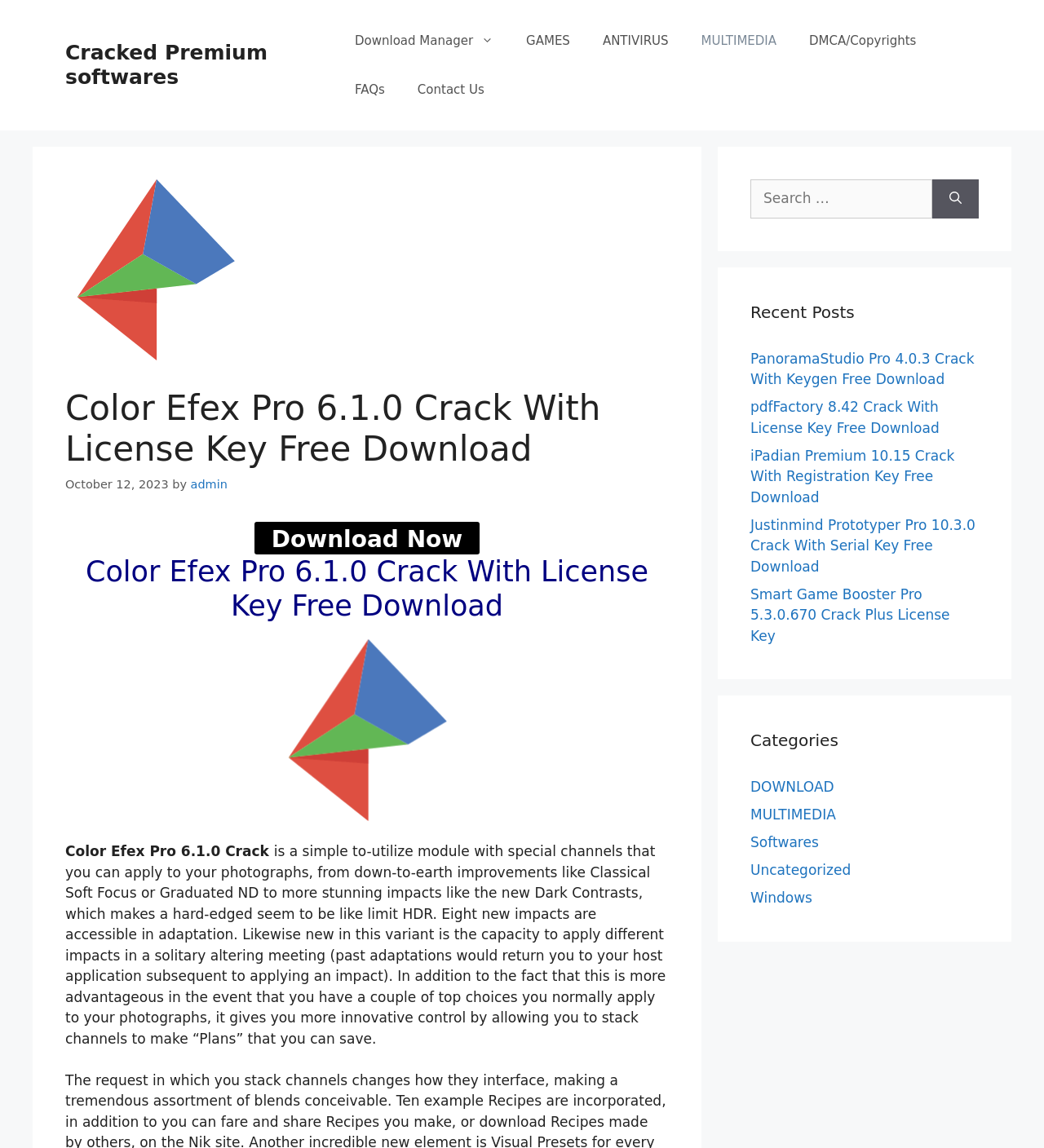Please locate the bounding box coordinates of the region I need to click to follow this instruction: "View recent posts".

[0.719, 0.261, 0.938, 0.282]